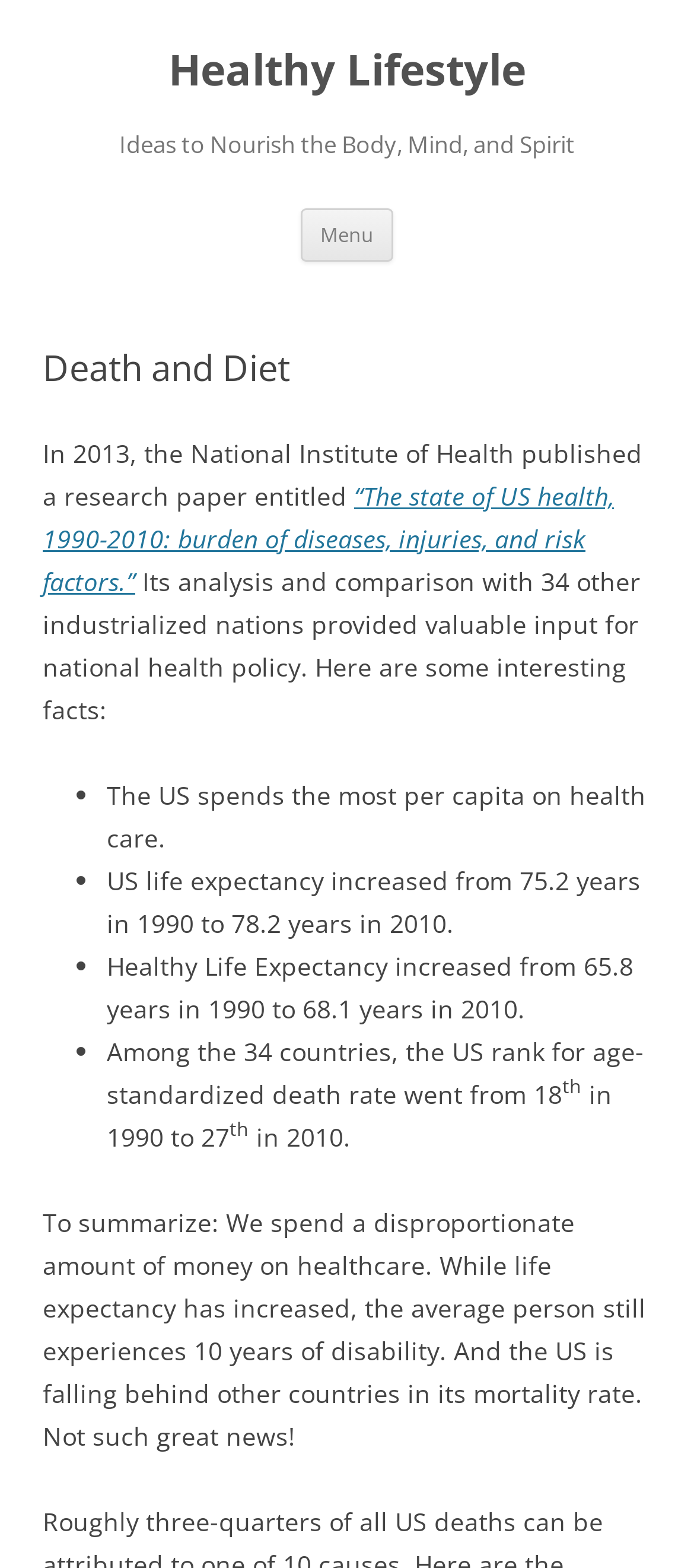Please find the bounding box coordinates in the format (top-left x, top-left y, bottom-right x, bottom-right y) for the given element description. Ensure the coordinates are floating point numbers between 0 and 1. Description: Healthy Lifestyle

[0.242, 0.027, 0.758, 0.062]